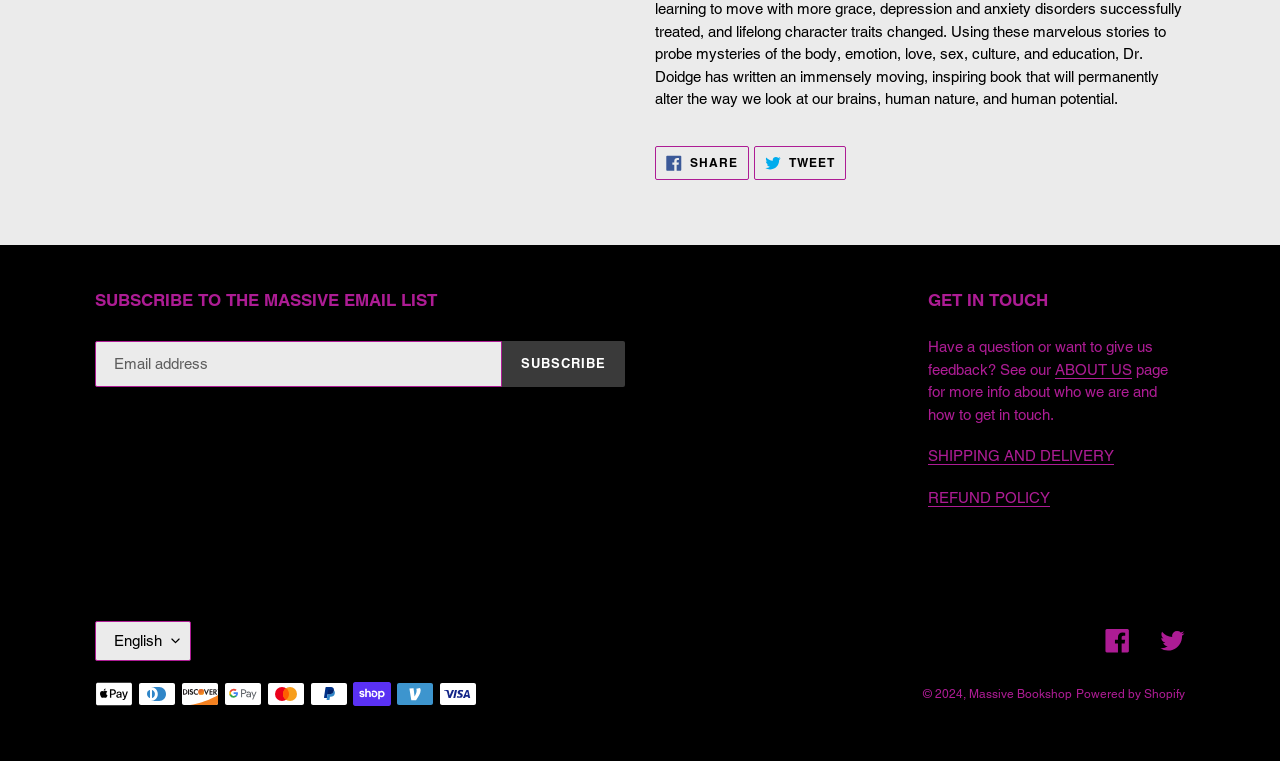Respond with a single word or phrase for the following question: 
What payment methods are accepted?

Multiple payment methods